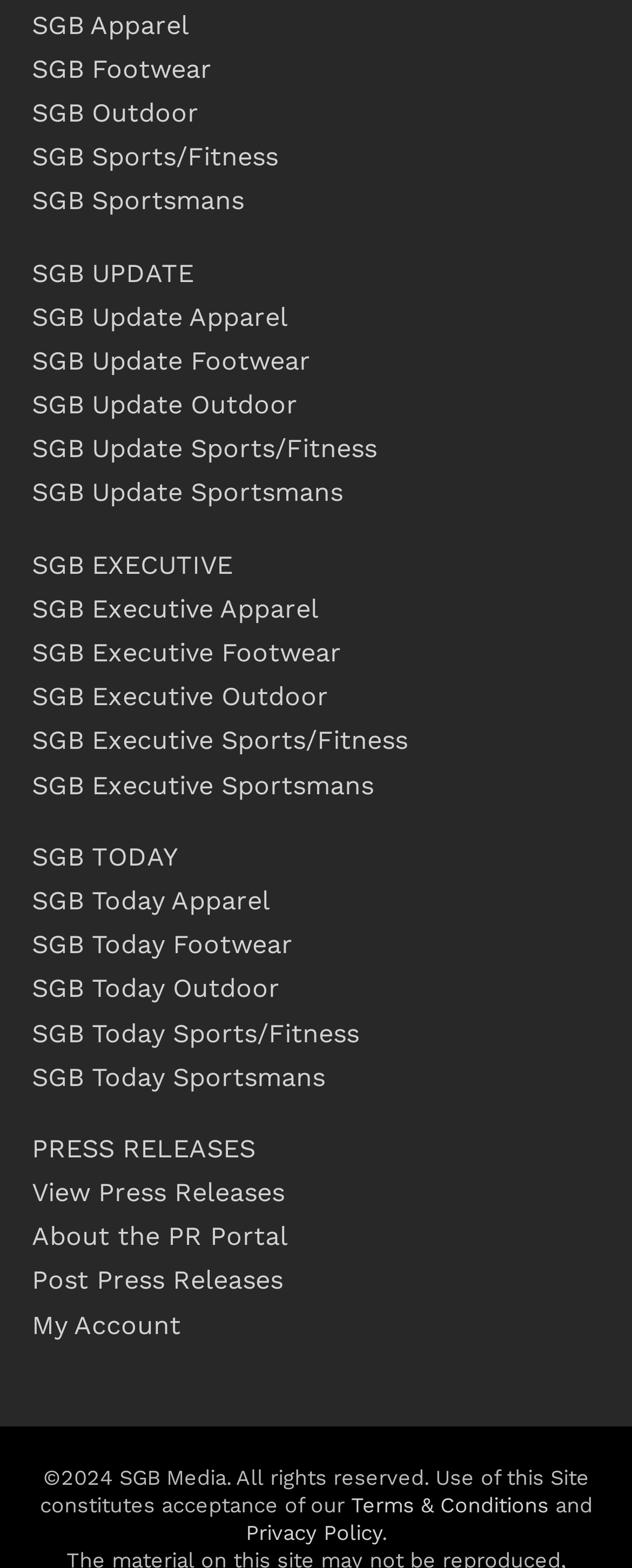Find the bounding box coordinates of the area to click in order to follow the instruction: "Read SGB Update".

[0.05, 0.164, 0.306, 0.184]